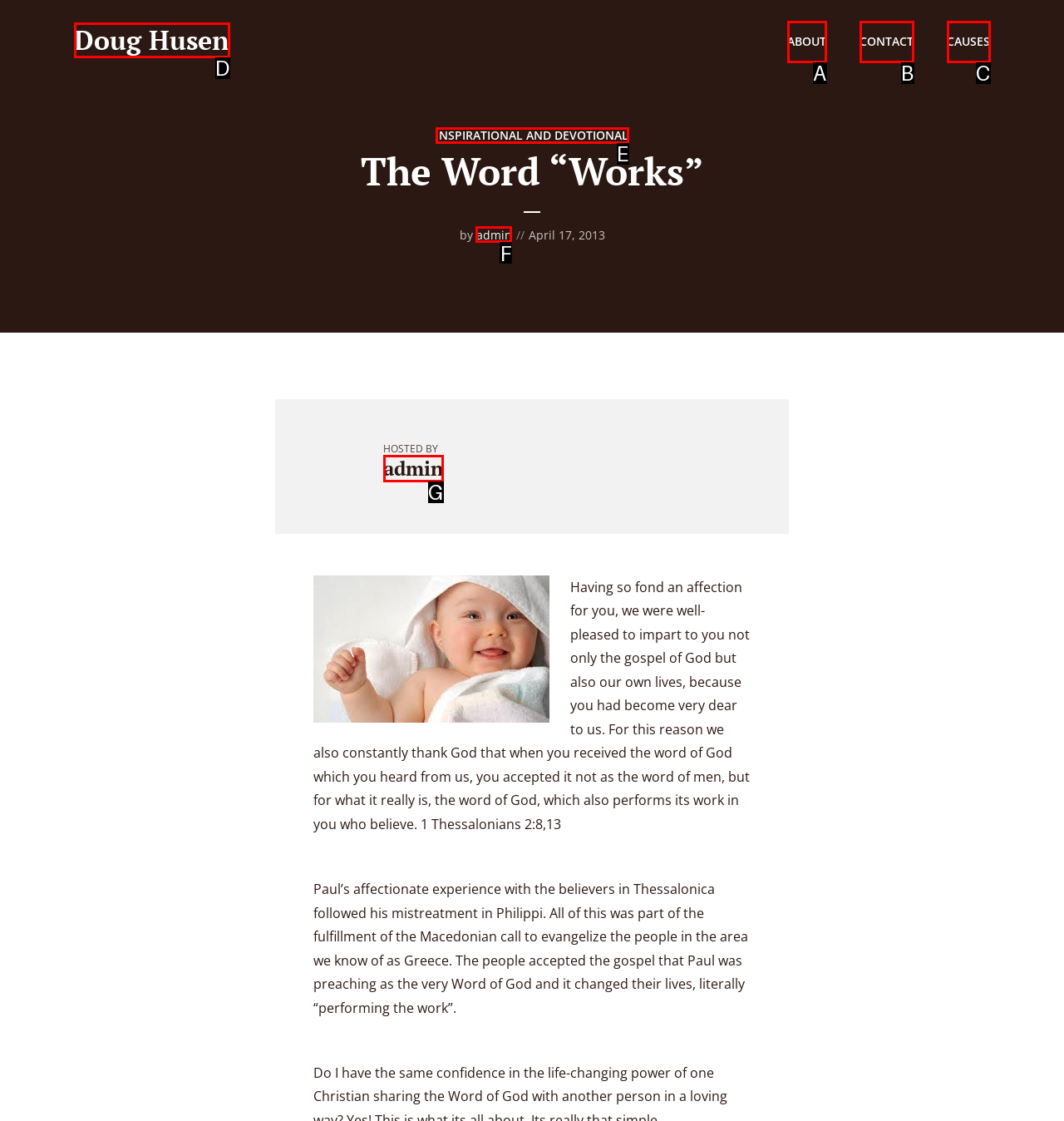Select the letter of the UI element that best matches: Doug Husen
Answer with the letter of the correct option directly.

D